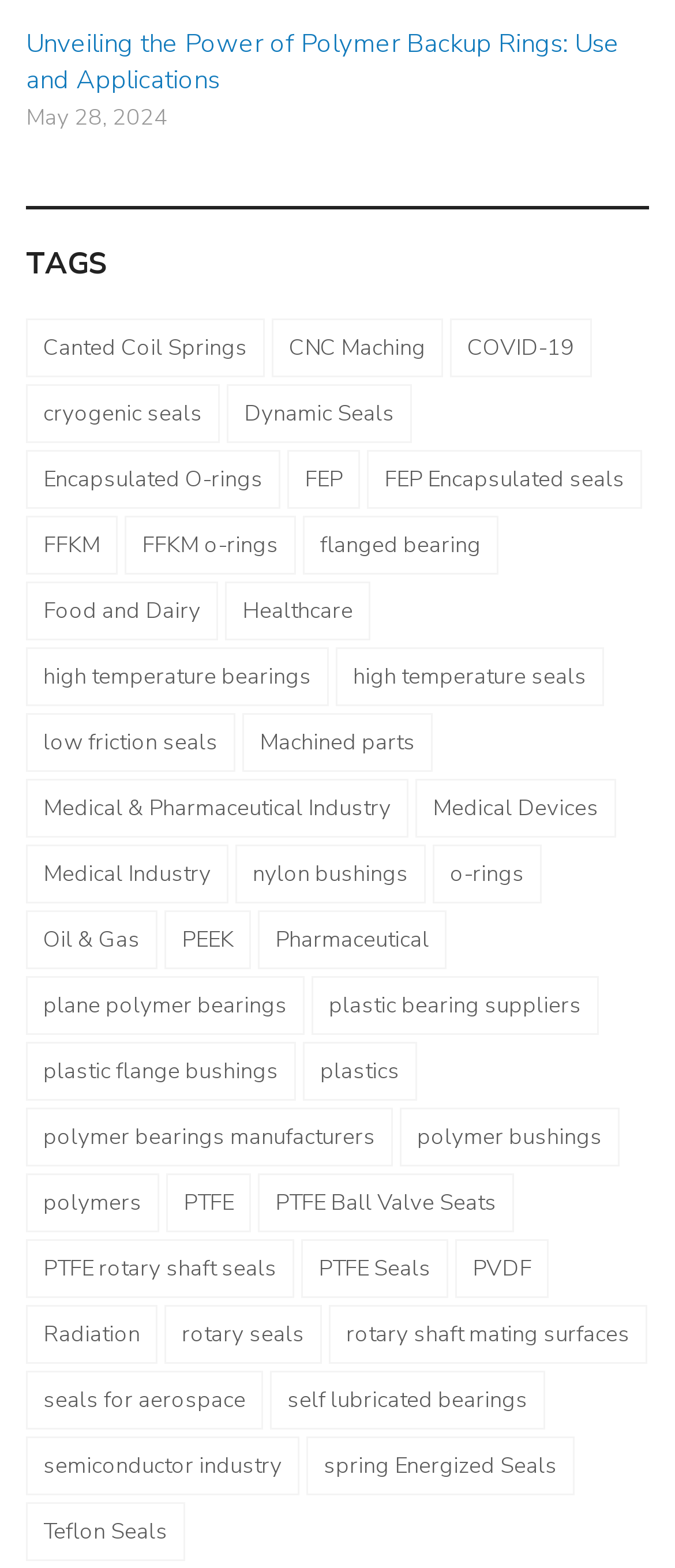Determine the bounding box for the UI element as described: "flanged bearing". The coordinates should be represented as four float numbers between 0 and 1, formatted as [left, top, right, bottom].

[0.449, 0.329, 0.738, 0.367]